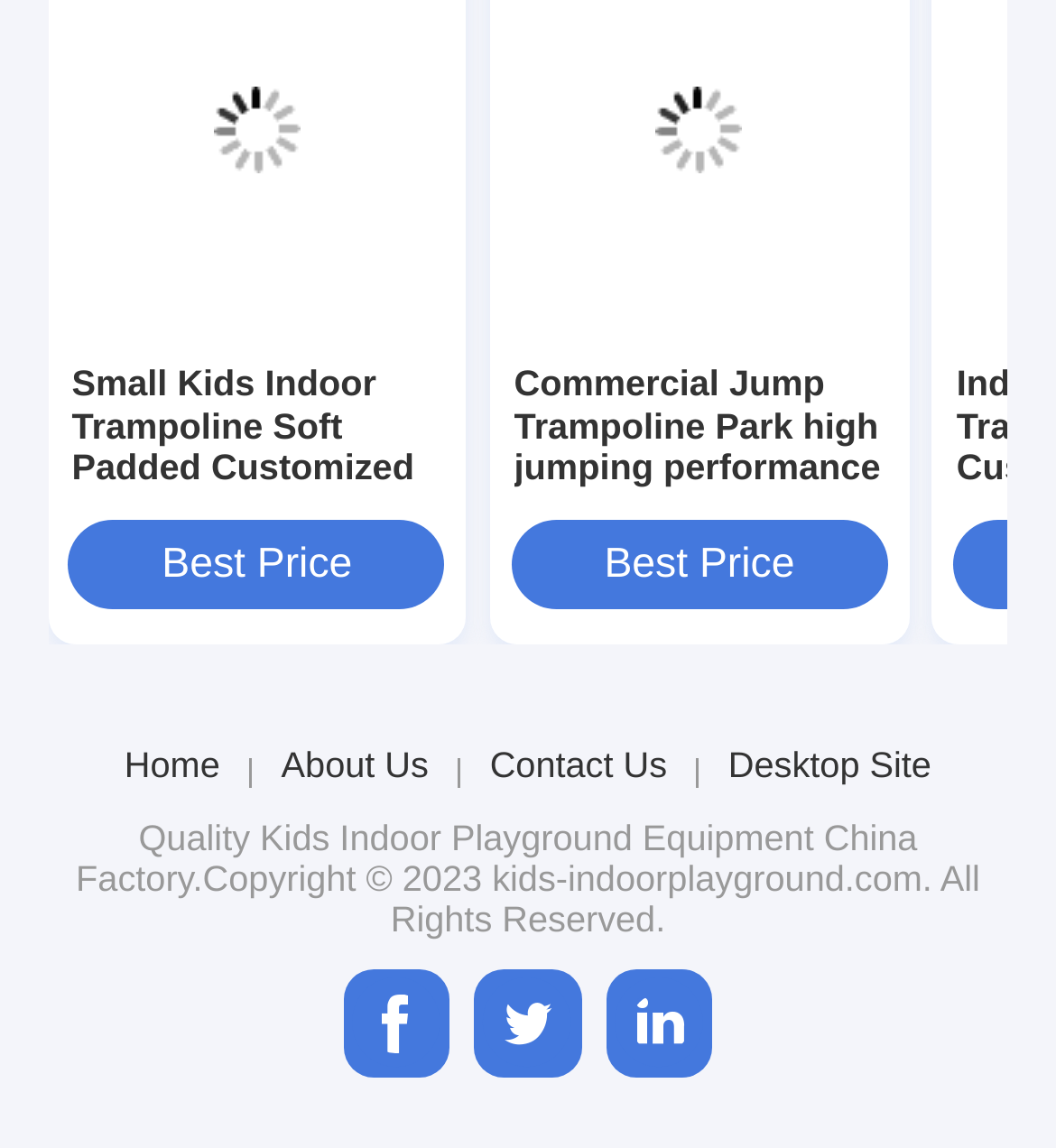Using the provided element description: "Home", identify the bounding box coordinates. The coordinates should be four floats between 0 and 1 in the order [left, top, right, bottom].

[0.118, 0.65, 0.208, 0.686]